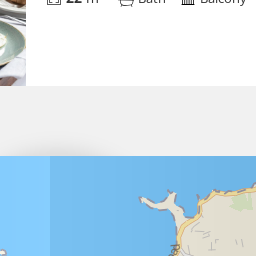Does the room offer in-room dining options?
Look at the screenshot and respond with a single word or phrase.

Possibly